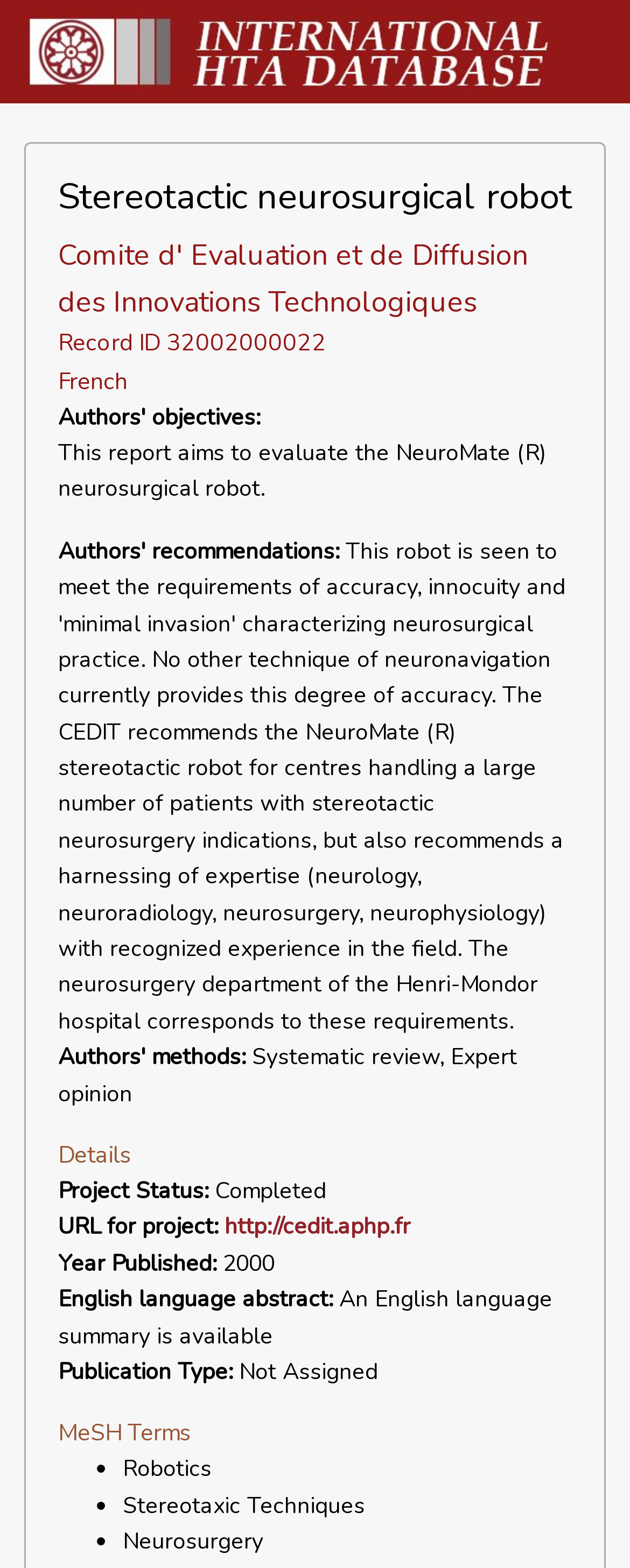Based on the description "http://cedit.aphp.fr", find the bounding box of the specified UI element.

[0.356, 0.773, 0.651, 0.792]